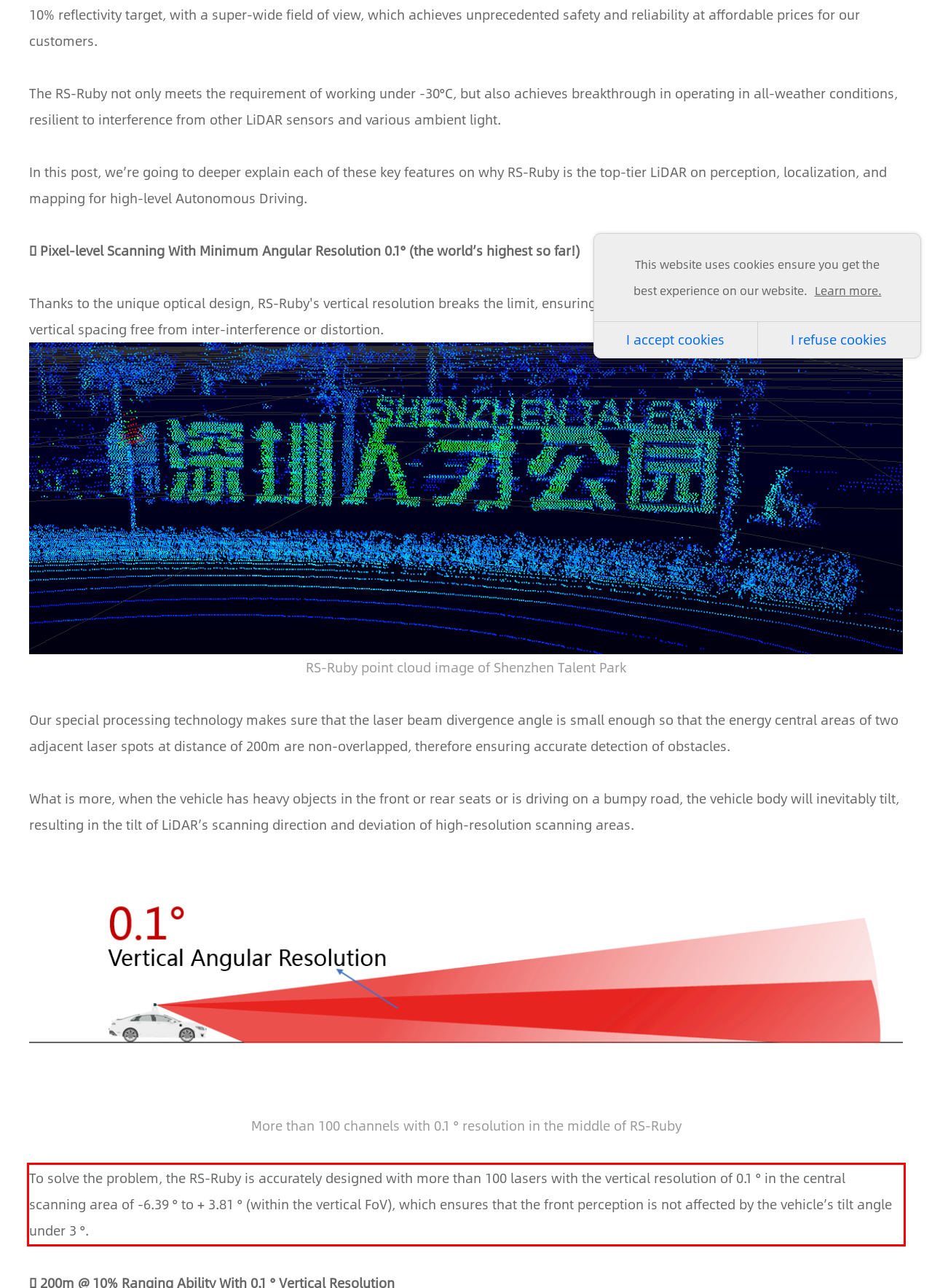Please extract the text content from the UI element enclosed by the red rectangle in the screenshot.

To solve the problem, the RS-Ruby is accurately designed with more than 100 lasers with the vertical resolution of 0.1 ° in the central scanning area of -6.39 ° to + 3.81 ° (within the vertical FoV), which ensures that the front perception is not affected by the vehicle’s tilt angle under 3 °.